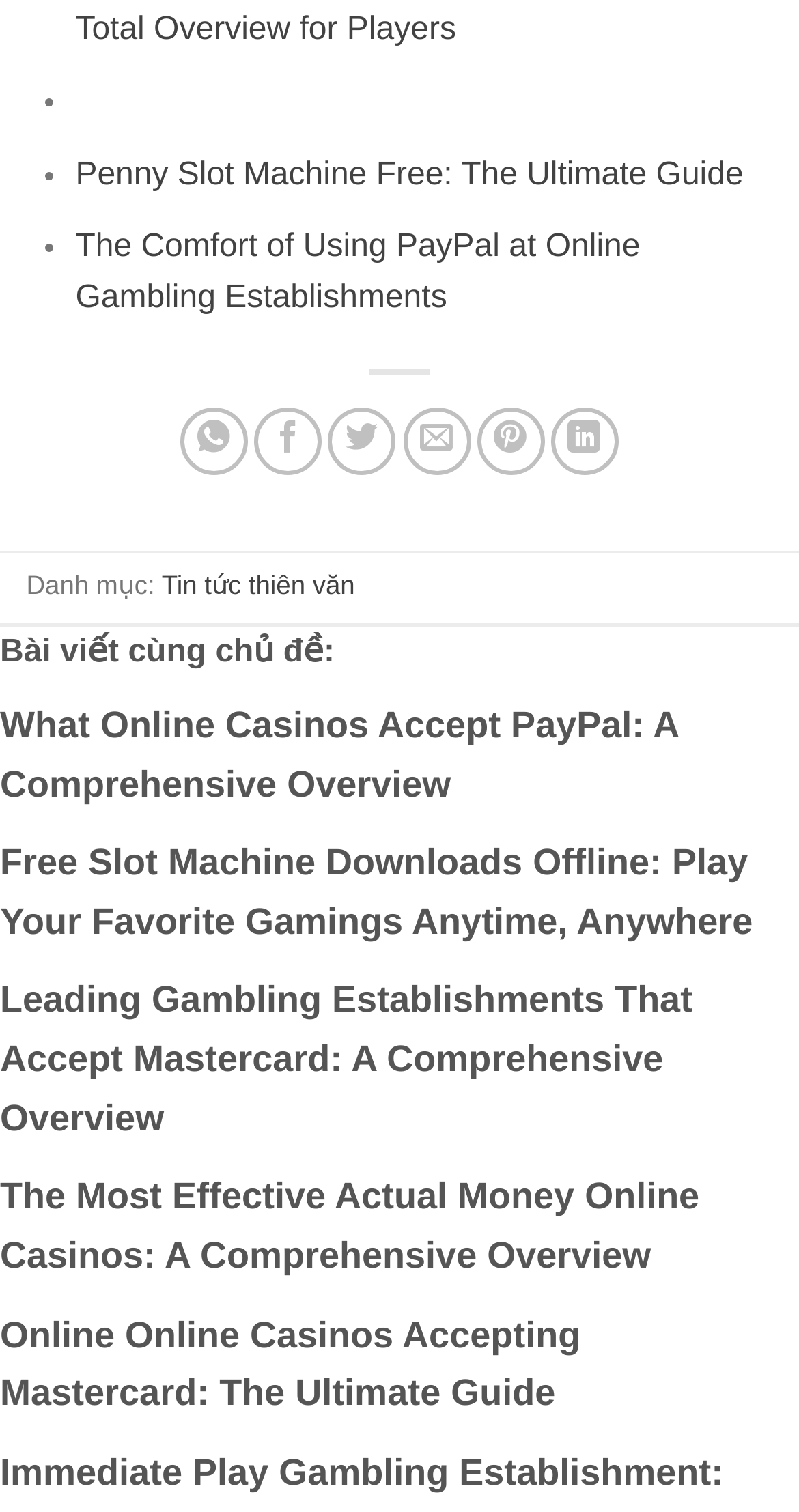Extract the bounding box coordinates of the UI element described: "title="Share on Facebook"". Provide the coordinates in the format [left, top, right, bottom] with values ranging from 0 to 1.

[0.319, 0.269, 0.403, 0.314]